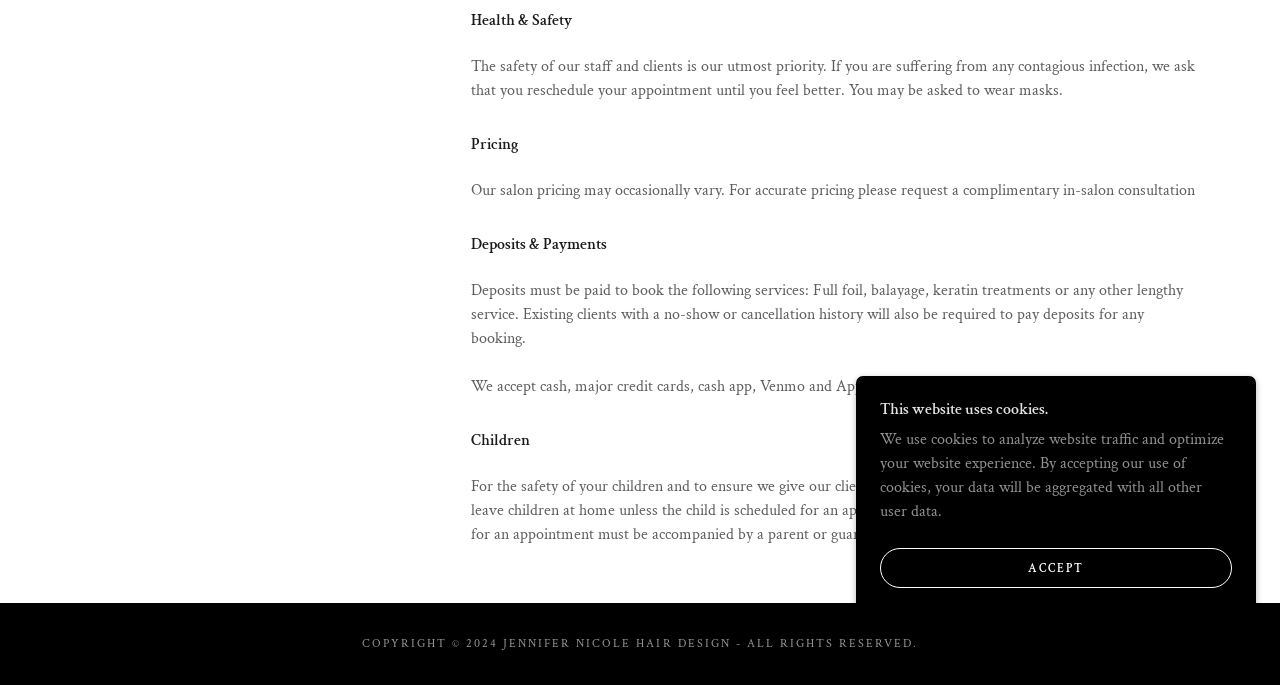From the webpage screenshot, predict the bounding box coordinates (top-left x, top-left y, bottom-right x, bottom-right y) for the UI element described here: Accept

[0.688, 0.8, 0.962, 0.858]